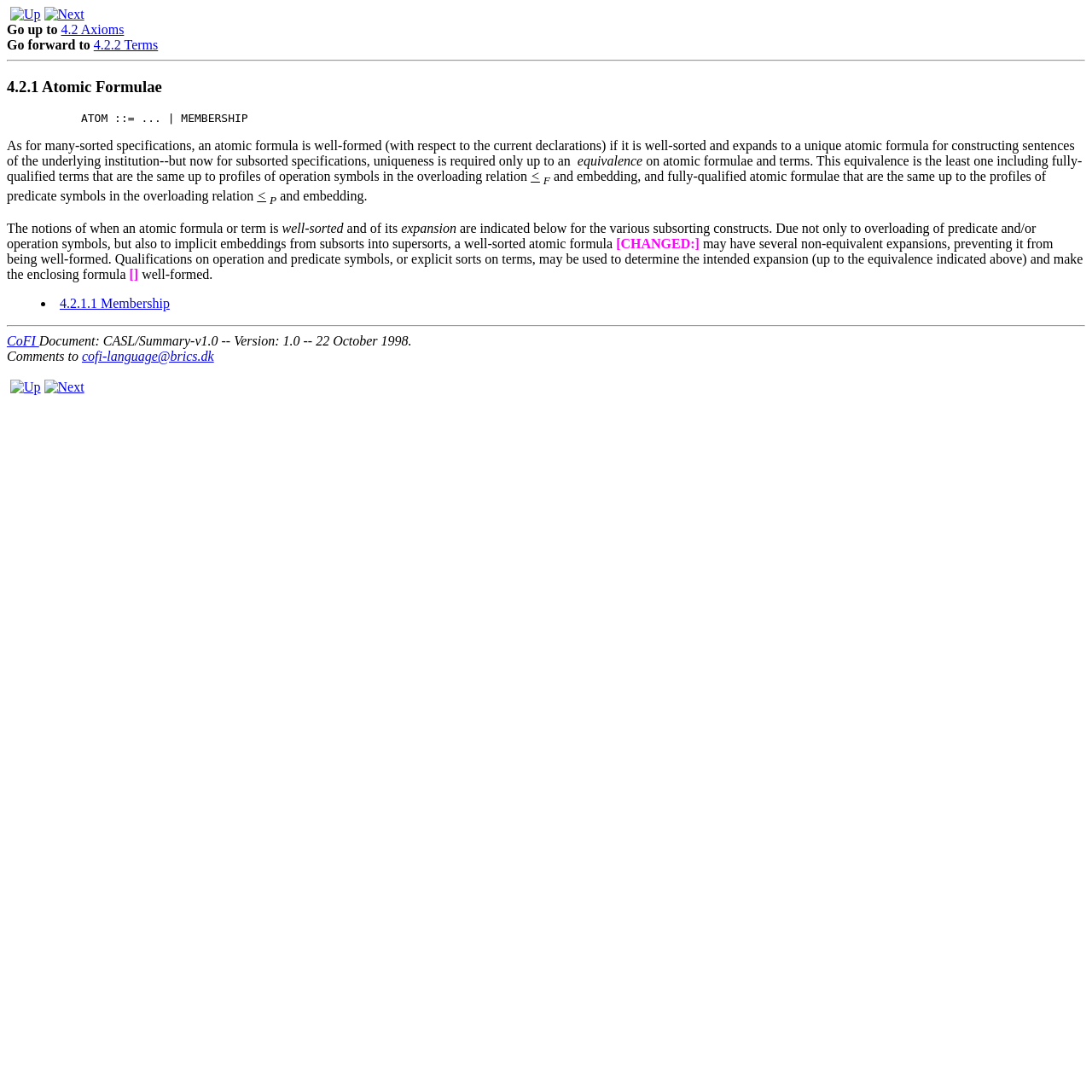Locate the bounding box coordinates of the area that needs to be clicked to fulfill the following instruction: "View 4.2.2 Terms". The coordinates should be in the format of four float numbers between 0 and 1, namely [left, top, right, bottom].

[0.086, 0.034, 0.145, 0.048]